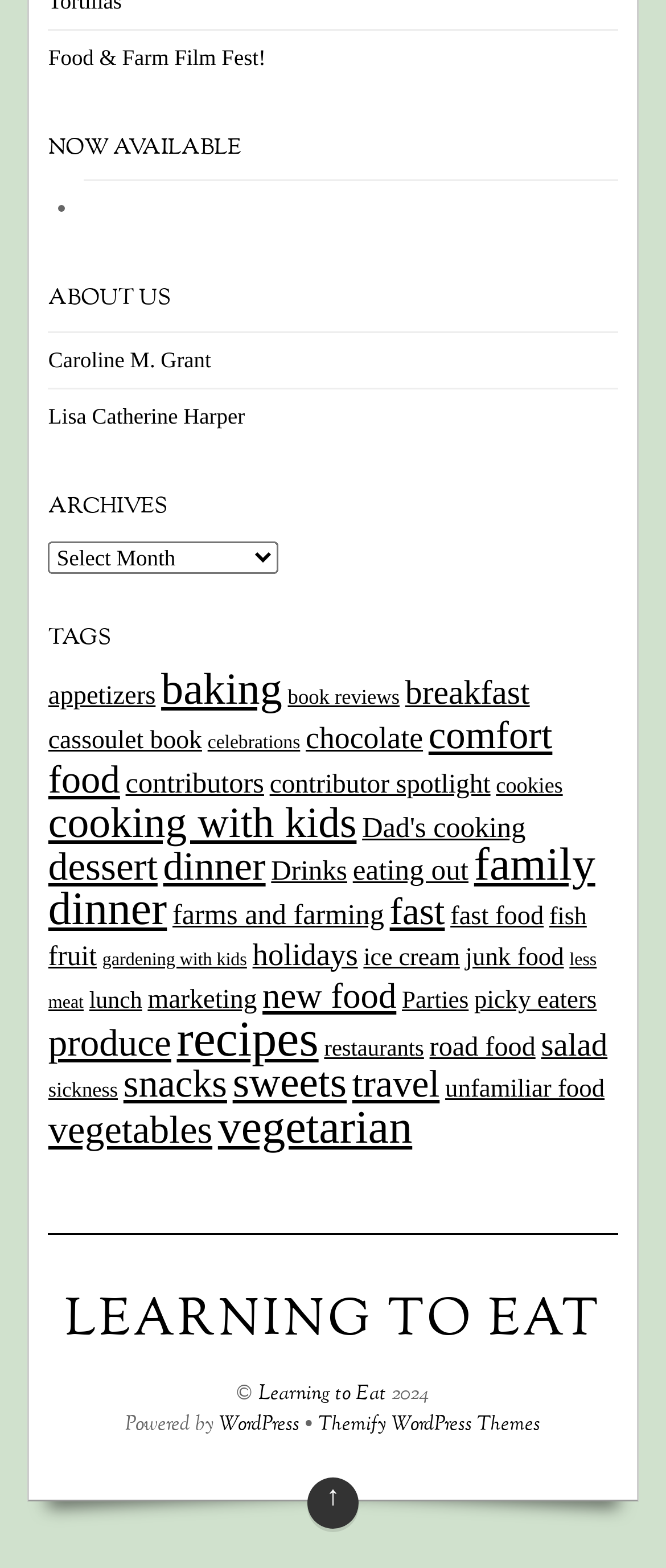Find the bounding box coordinates for the UI element that matches this description: "cooking with kids".

[0.073, 0.511, 0.535, 0.54]